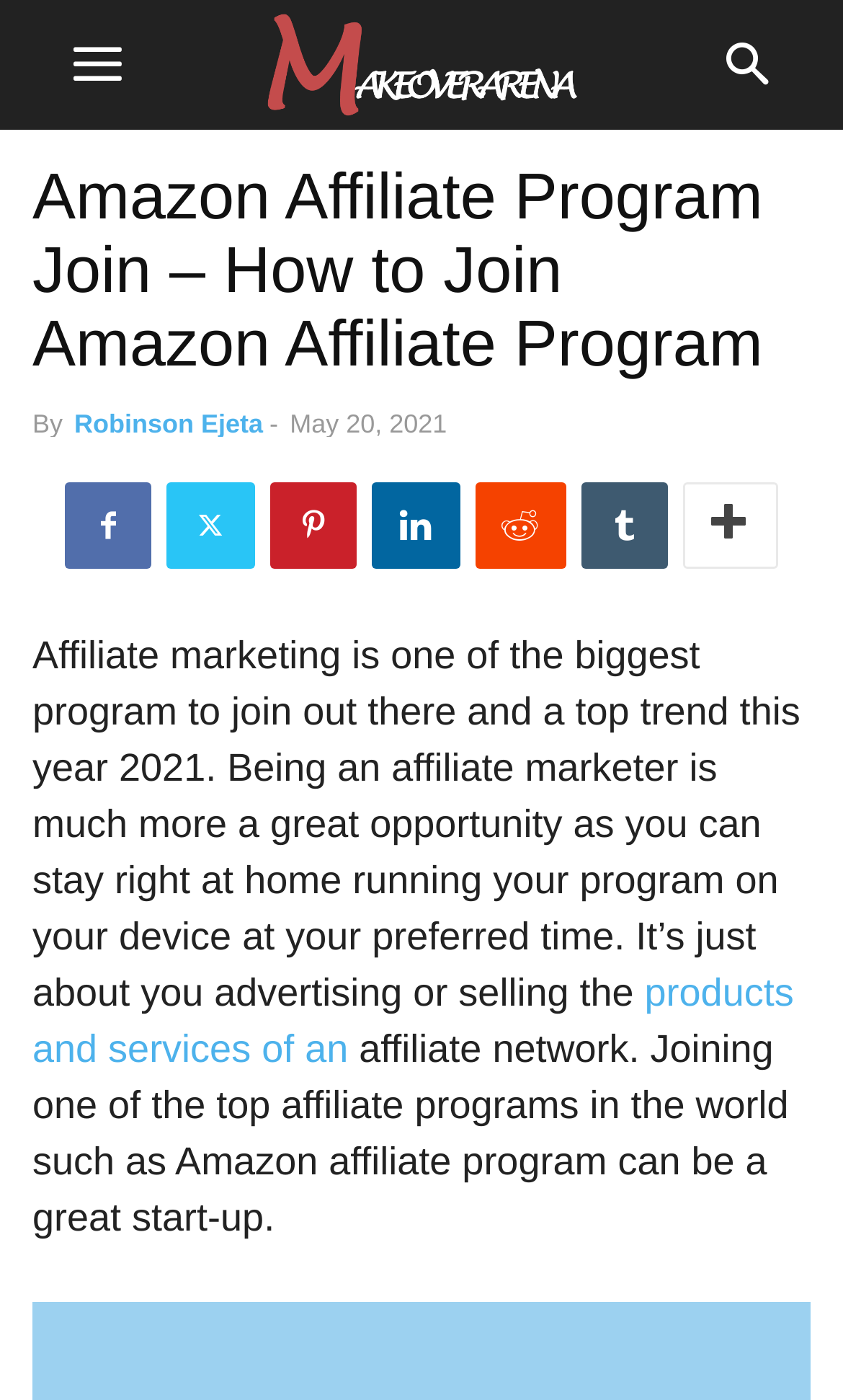Generate a comprehensive description of the contents of the webpage.

The webpage is about the Amazon Affiliate Program, specifically focusing on how to join it. At the top, there is a header section that spans almost the entire width of the page, containing the title "Amazon Affiliate Program Join – How to Join Amazon Affiliate Program" in a large font size. Below the title, there is a byline section with the author's name "Robinson Ejeta" and a timestamp "May 20, 2021". 

To the left of the byline section, there are six social media icons, each represented by a unique symbol, arranged horizontally. 

Below the header section, there is a block of text that discusses the benefits of affiliate marketing, highlighting its flexibility and potential as a great opportunity. The text also mentions the importance of joining a top affiliate program, such as the Amazon Affiliate Program, as a great start-up. The text is divided into three paragraphs, with the second paragraph containing a link to "products and services of an affiliate network".